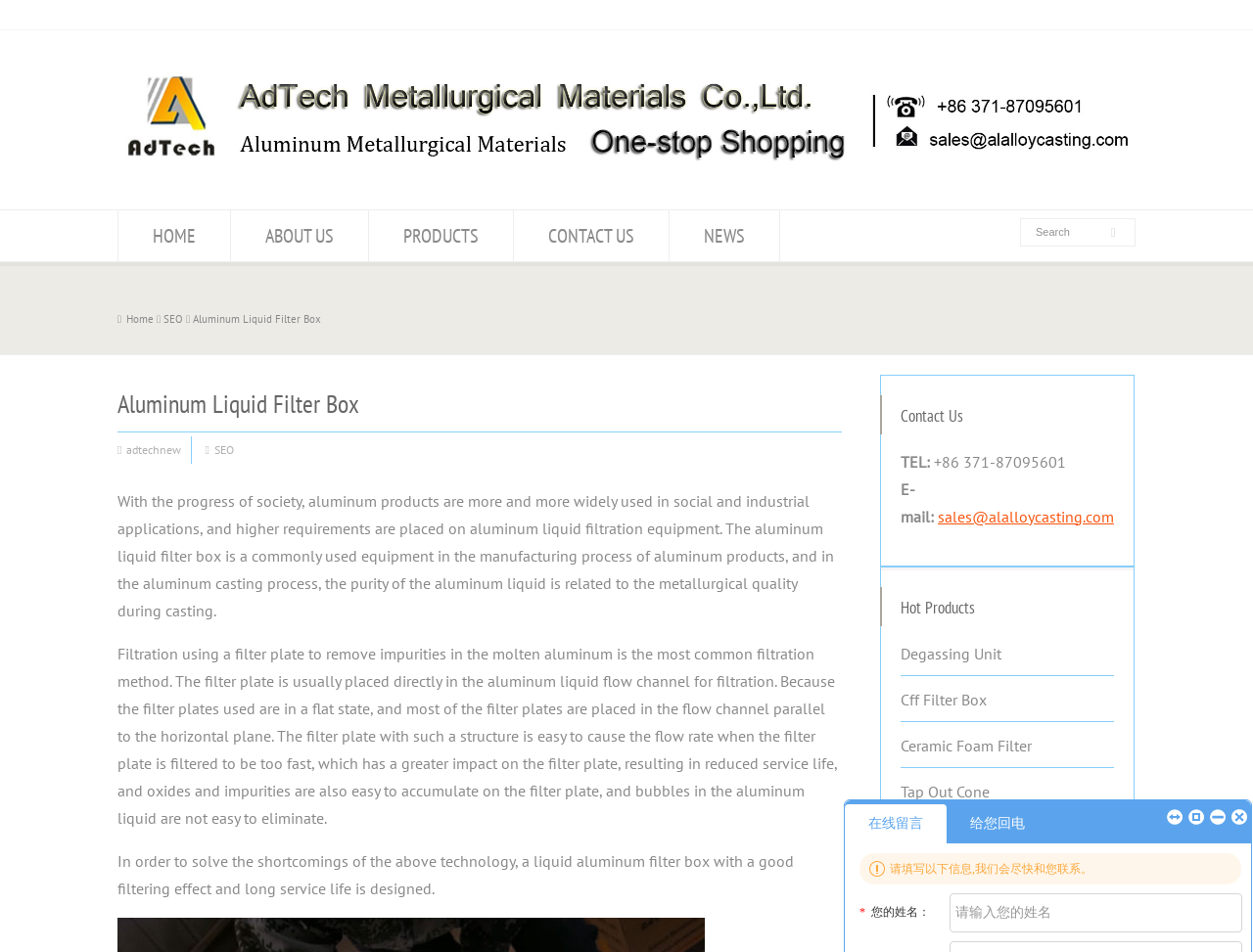Identify the bounding box coordinates of the clickable region to carry out the given instruction: "View aluminum cast materials".

[0.094, 0.169, 0.906, 0.19]